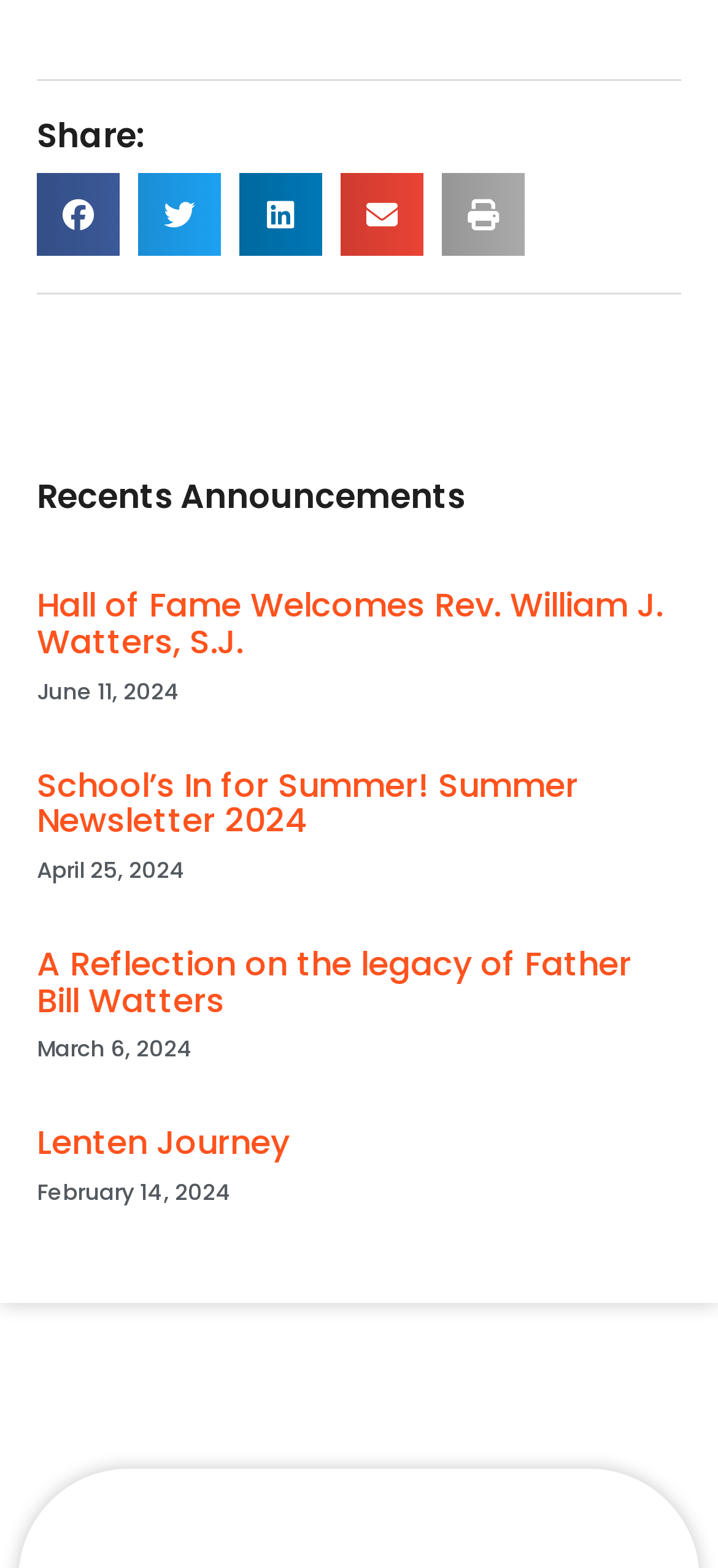Based on the image, give a detailed response to the question: What is the title of the first announcement?

The first announcement on the webpage is titled 'Hall of Fame Welcomes Rev. William J. Watters, S.J.' which is a heading element with a link to the full article.